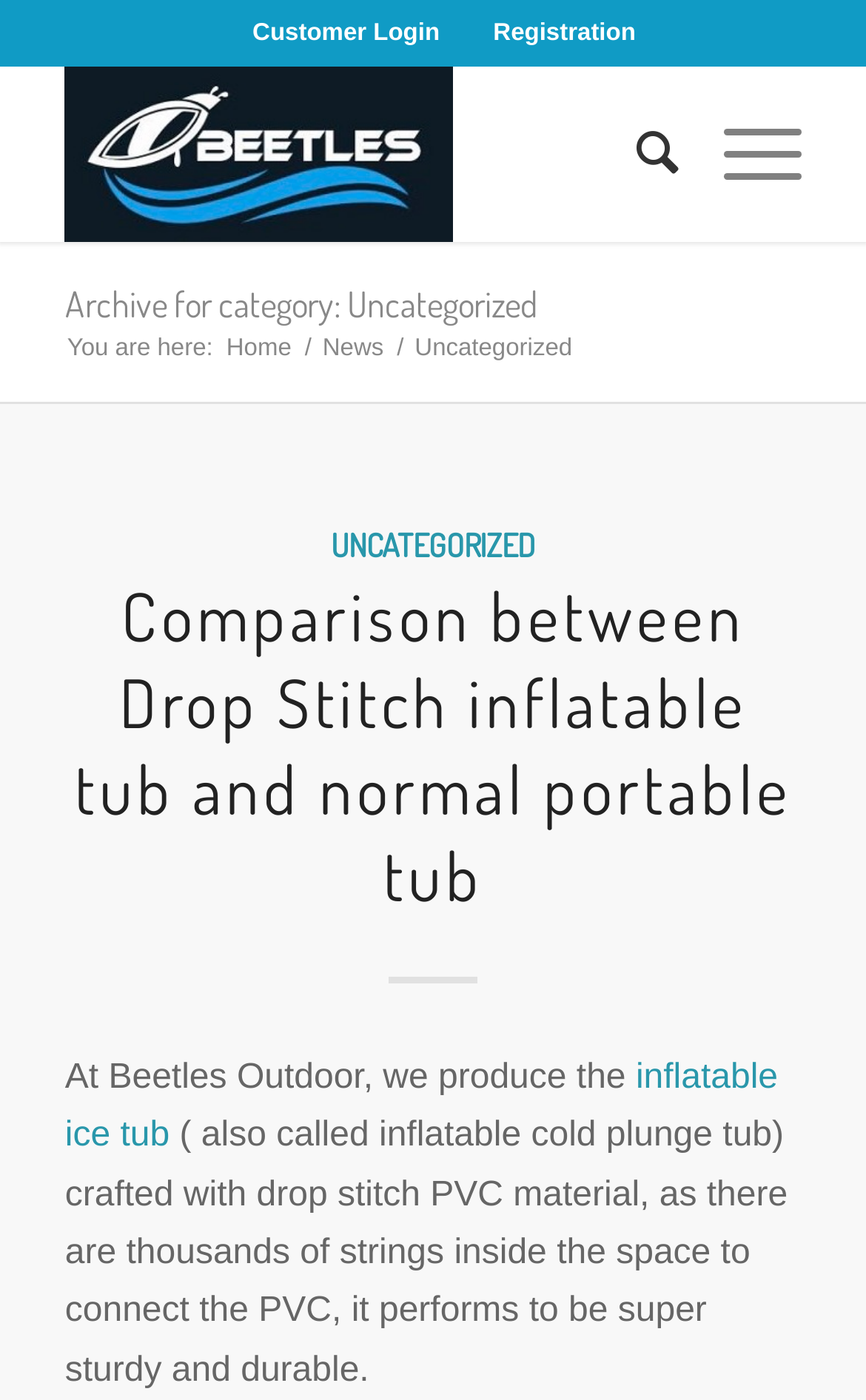Can you identify the bounding box coordinates of the clickable region needed to carry out this instruction: 'register a new account'? The coordinates should be four float numbers within the range of 0 to 1, stated as [left, top, right, bottom].

[0.57, 0.003, 0.734, 0.044]